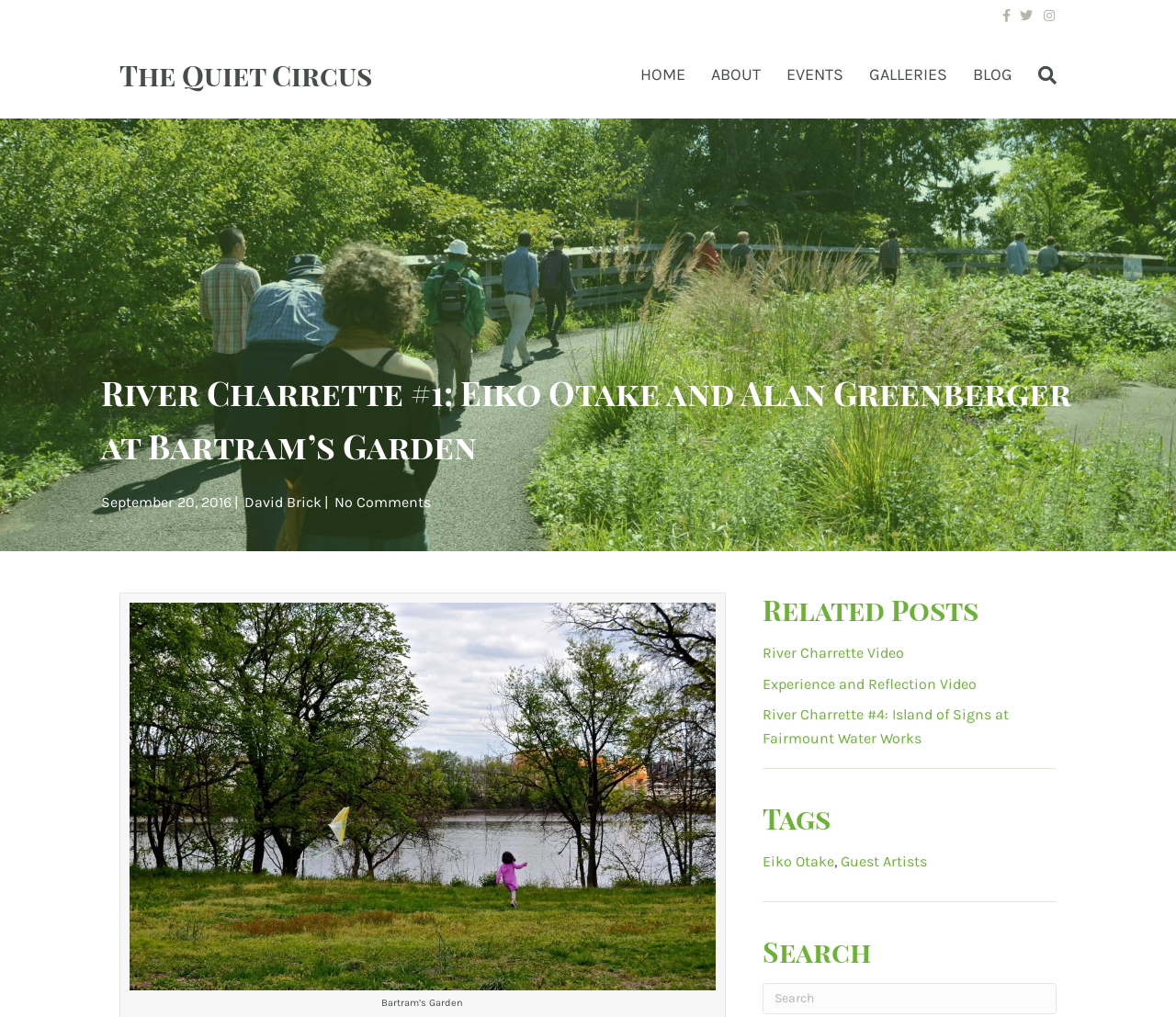How many related posts are present?
Provide a comprehensive and detailed answer to the question.

I counted the number of links present under the 'Related Posts' heading, which are 'River Charrette Video', 'Experience and Reflection Video', and 'River Charrette #4: Island of Signs at Fairmount Water Works'.